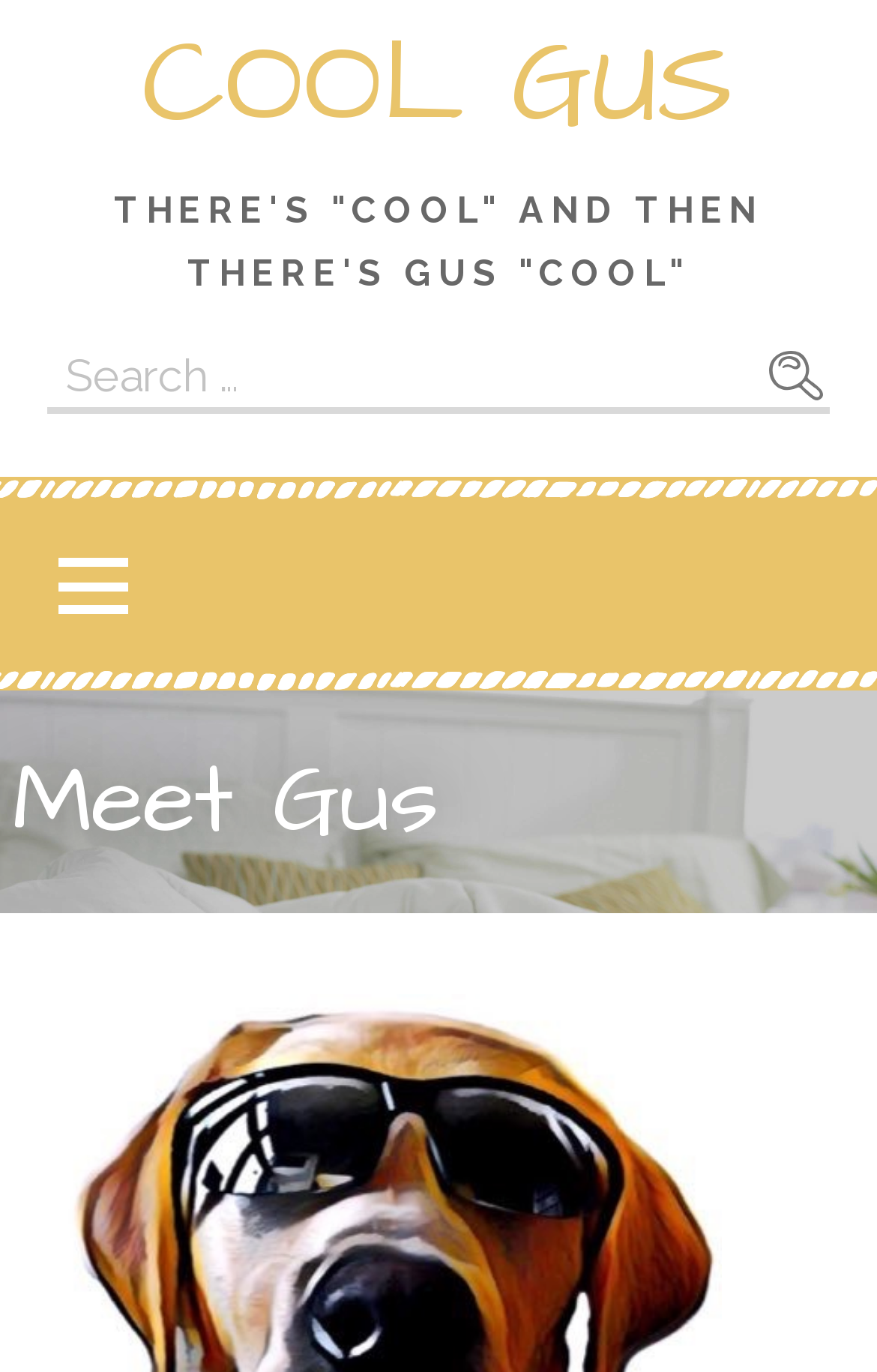Provide a thorough description of the webpage you see.

The webpage is about introducing Gus, with a prominent link "COOL GUS" at the top center of the page. Below the link, there is a static text "THERE'S "COOL" AND THEN THERE'S GUS "COOL"" that spans across the page, indicating a playful and humorous tone.

On the top right side of the page, there is a search bar with a label "Search for:" and a search button next to it. The search bar is relatively wide, taking up most of the top right section of the page.

Further down the page, there is a heading "Meet Gus" that occupies a significant portion of the page, suggesting that the main content about Gus is below this heading.